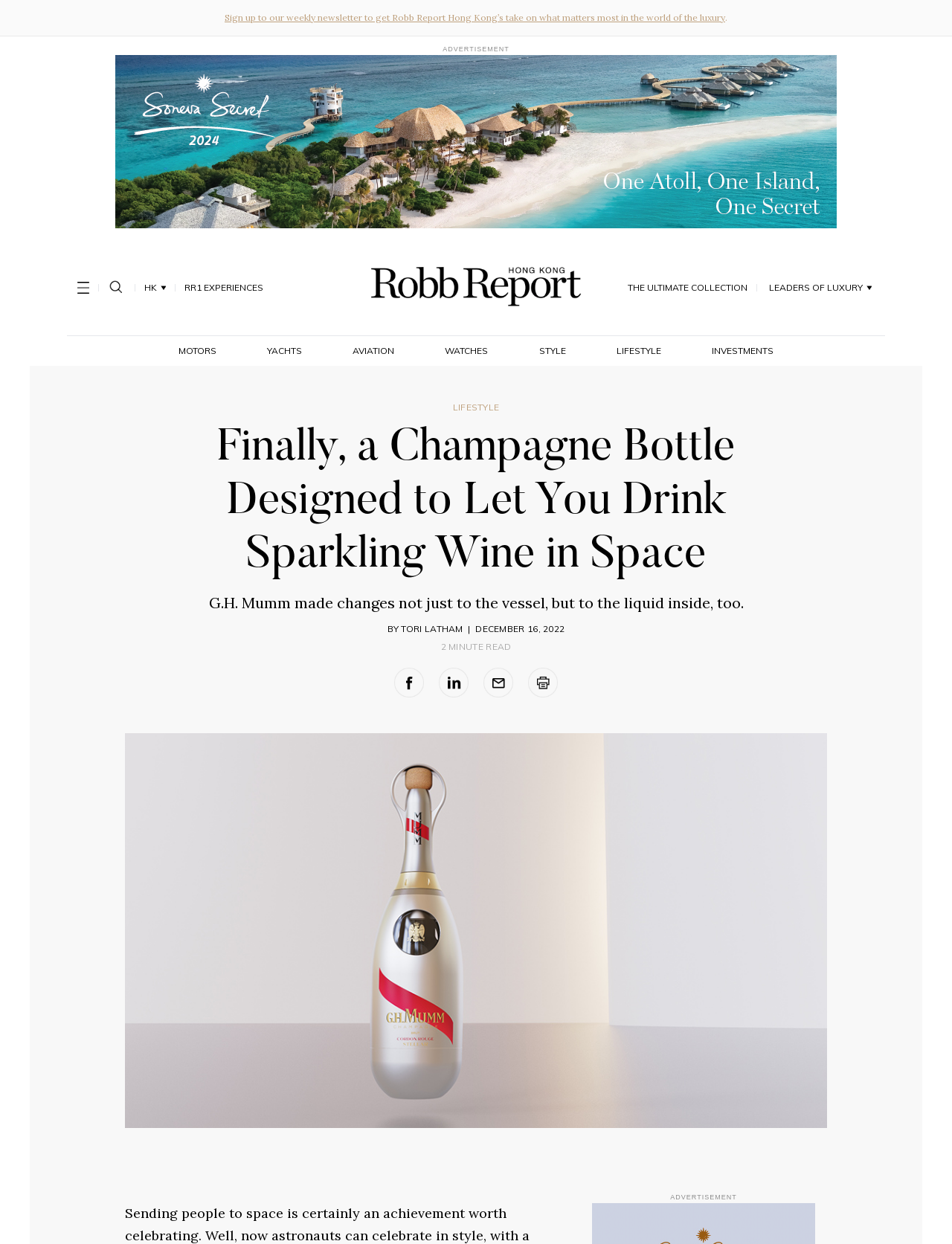What is the category of the article?
Using the picture, provide a one-word or short phrase answer.

LIFESTYLE